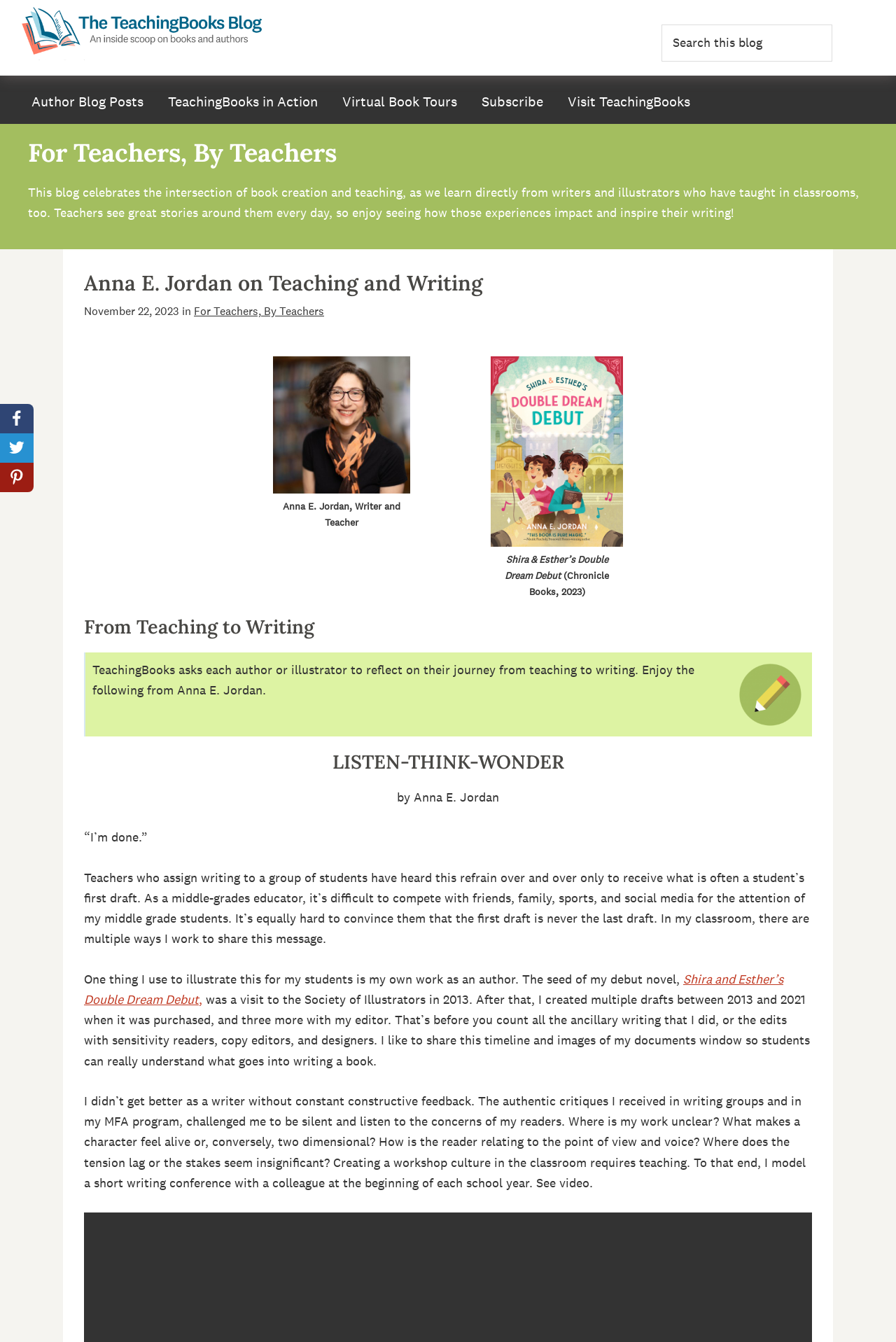Find the bounding box coordinates for the area that should be clicked to accomplish the instruction: "Click the 'Author Blog Posts' link".

[0.023, 0.064, 0.172, 0.087]